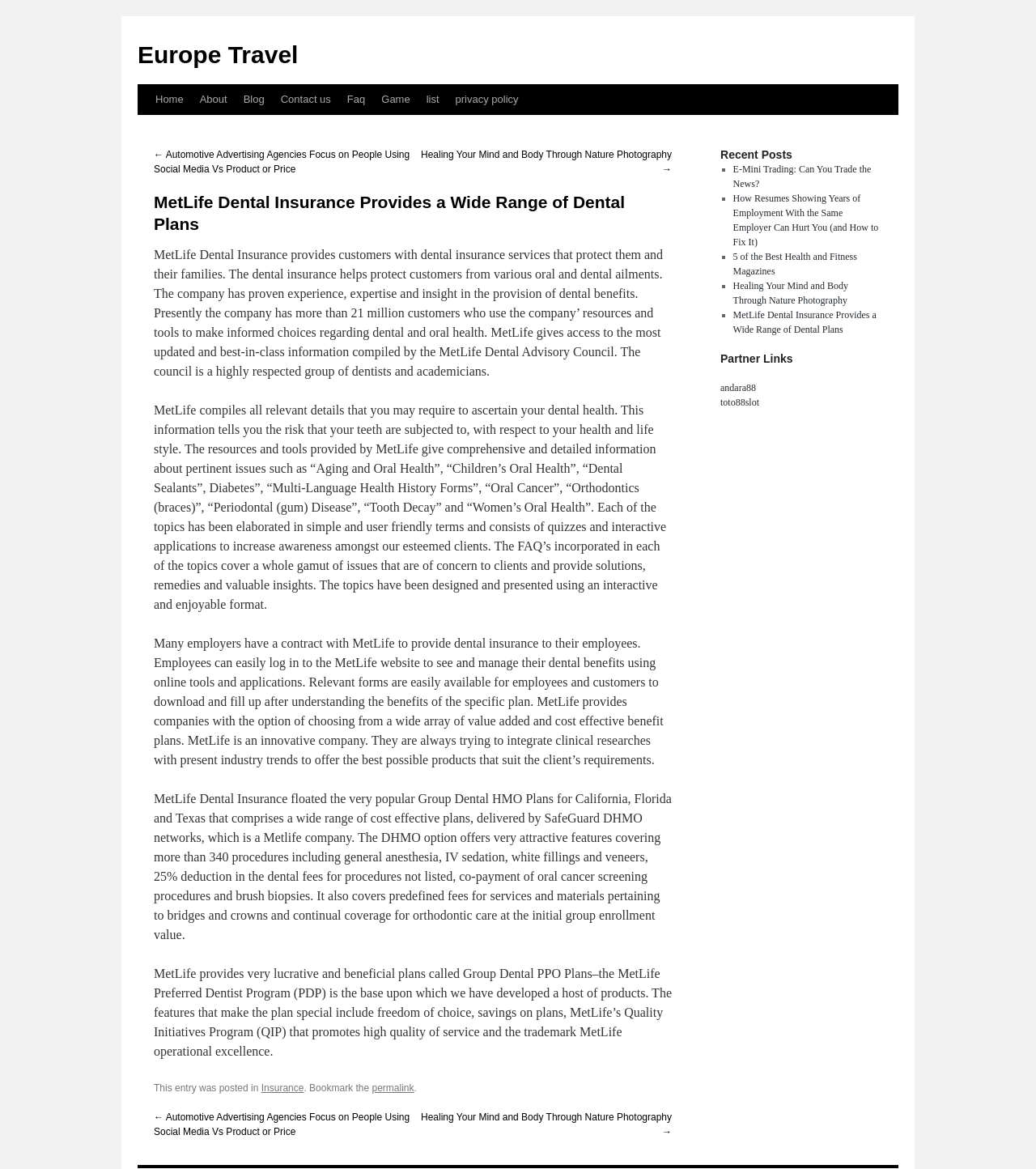Find the bounding box coordinates of the element's region that should be clicked in order to follow the given instruction: "Read about MetLife Dental Insurance". The coordinates should consist of four float numbers between 0 and 1, i.e., [left, top, right, bottom].

[0.148, 0.163, 0.648, 0.201]